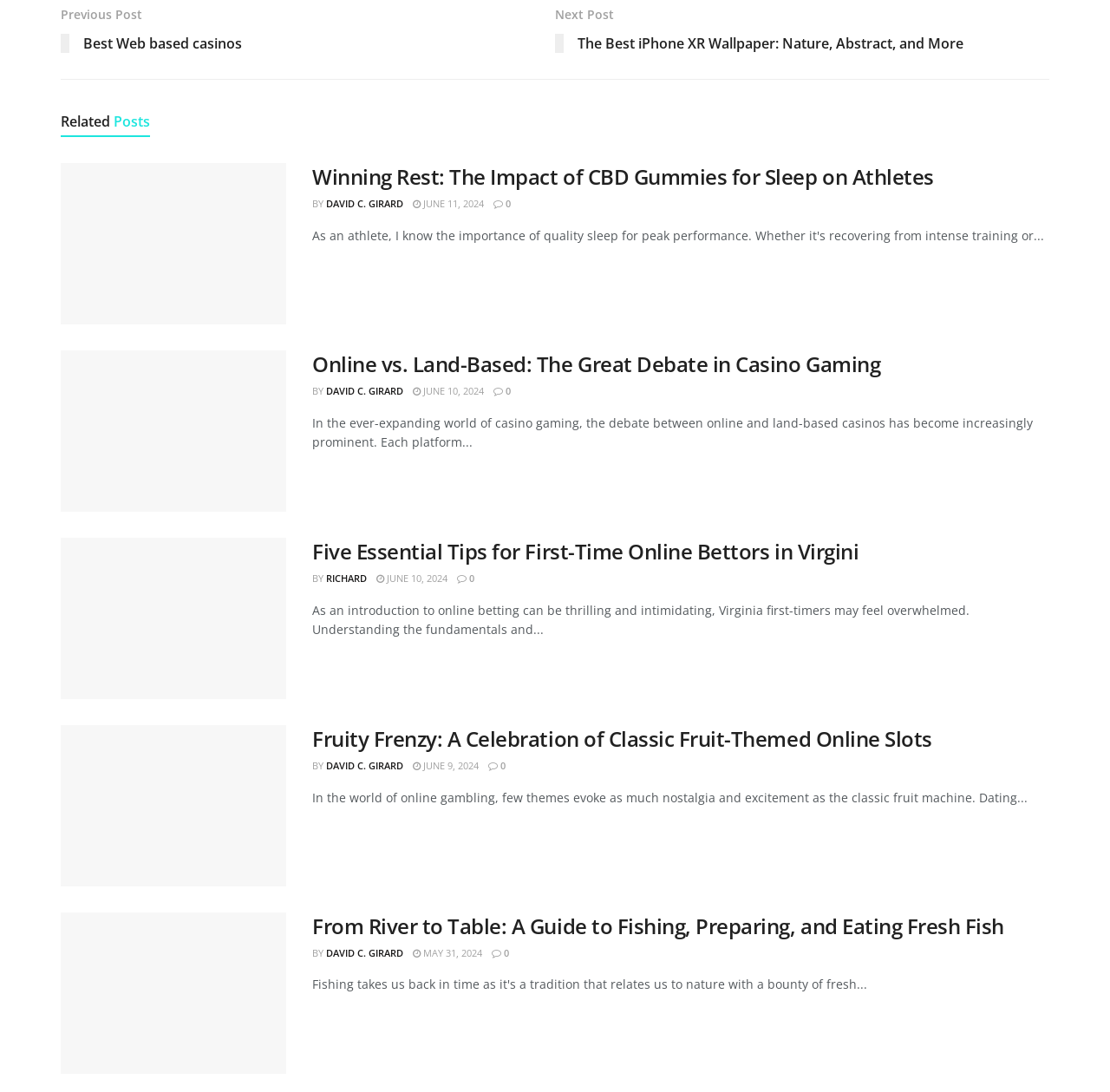Please determine the bounding box coordinates of the element to click in order to execute the following instruction: "Click on the 'Previous Post Best Web based casinos' link". The coordinates should be four float numbers between 0 and 1, specified as [left, top, right, bottom].

[0.055, 0.005, 0.5, 0.057]